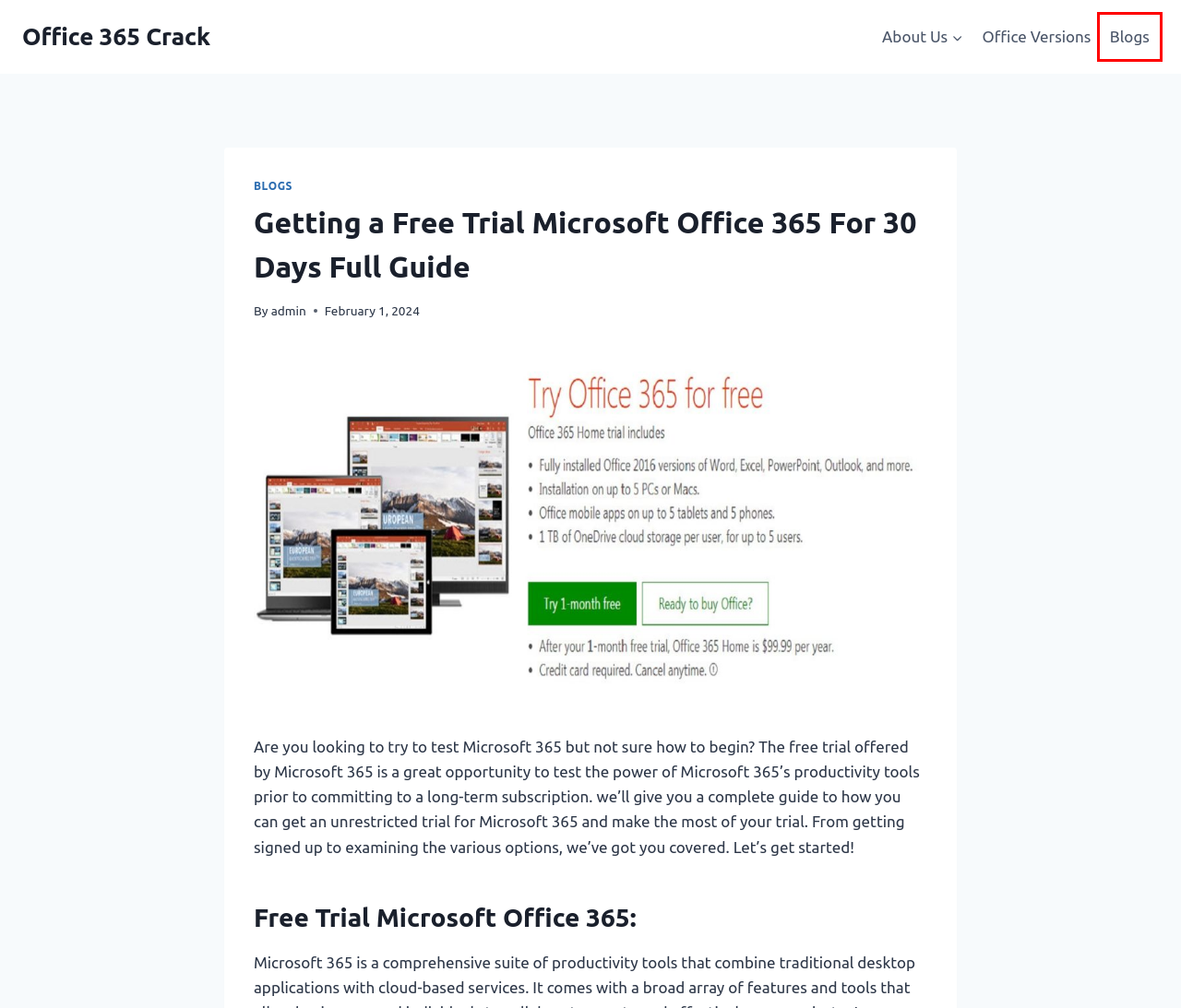Review the screenshot of a webpage which includes a red bounding box around an element. Select the description that best fits the new webpage once the element in the bounding box is clicked. Here are the candidates:
A. Office Versions Archives - Office 365 Crack
B. Download Microsoft Office 365 Crack For Windows 7 Full Version
C. Free Trial Microsoft Office 365 Archives - Office 365 Crack
D. Blogs Archives - Office 365 Crack
E. Best Office 365 Alternative Free You'll Love: Say Goodbye to Costs
F. About Us - Office 365 Crack
G. Office 365 Activator Download: Simplifying Product Activation
H. Microsoft Office 365 Crack Free Download Latest Version

D